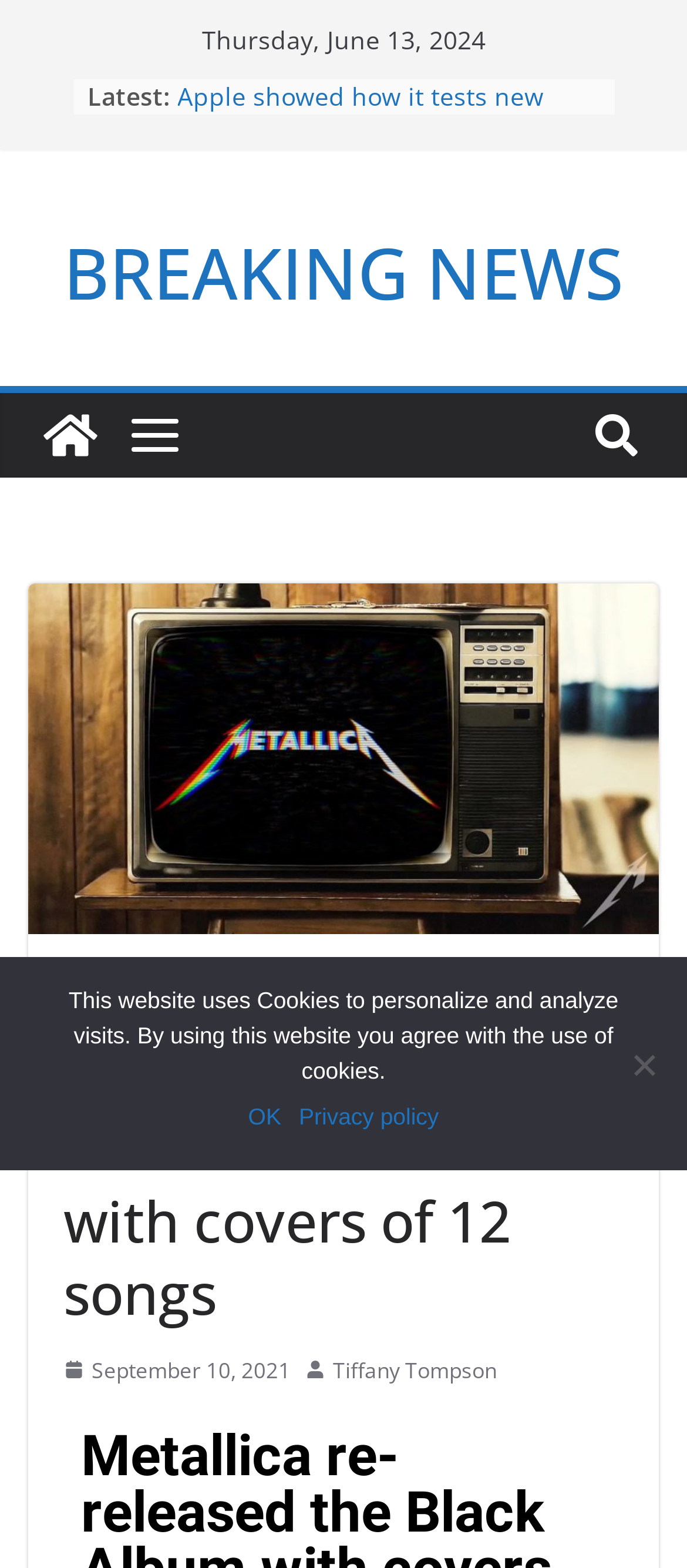What is the date of the latest news?
Please give a detailed answer to the question using the information shown in the image.

I found the date by looking at the top of the webpage, where it says 'Thursday, June 13, 2024' in a static text element.